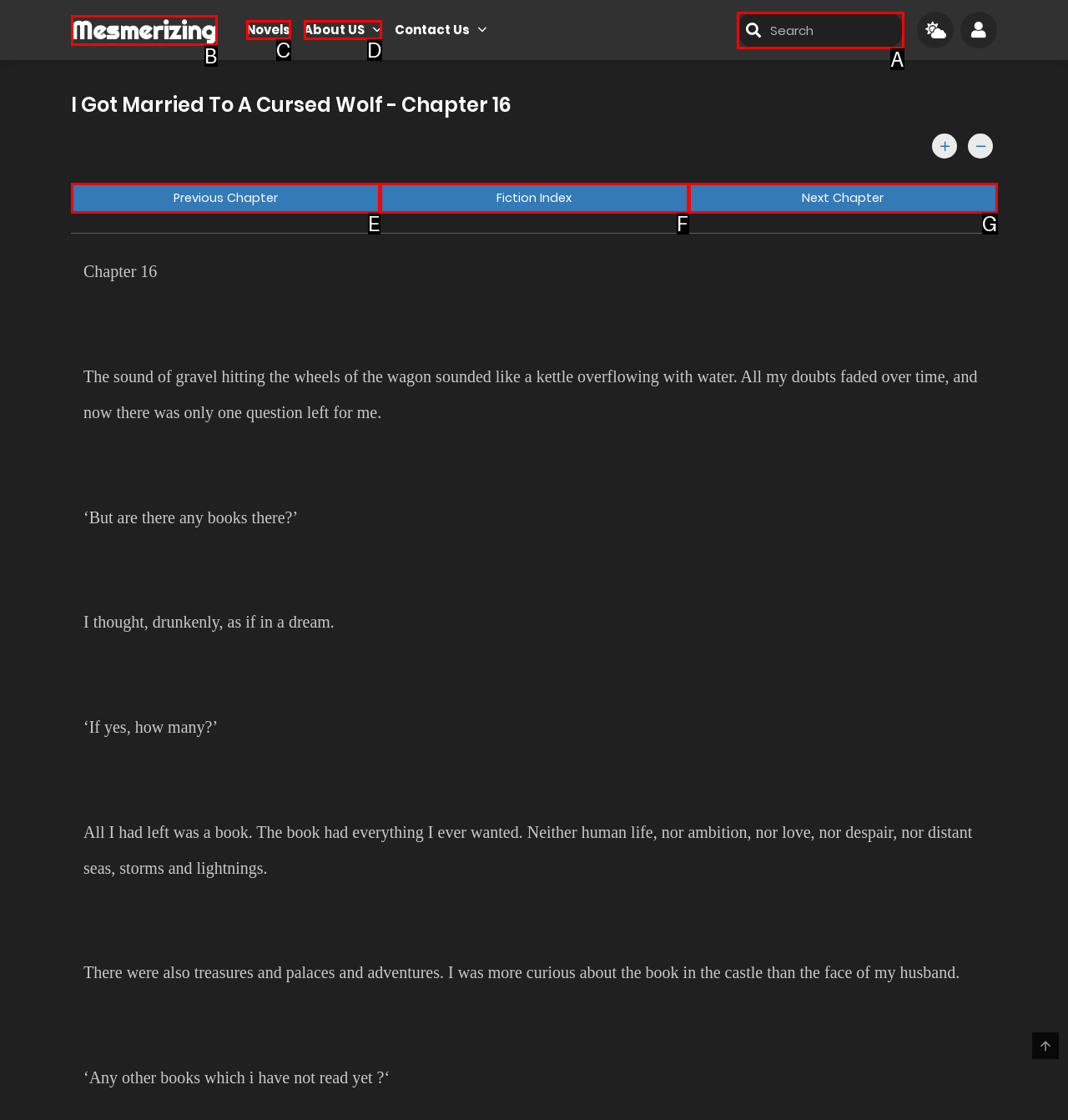Refer to the element description: Give and identify the matching HTML element. State your answer with the appropriate letter.

None